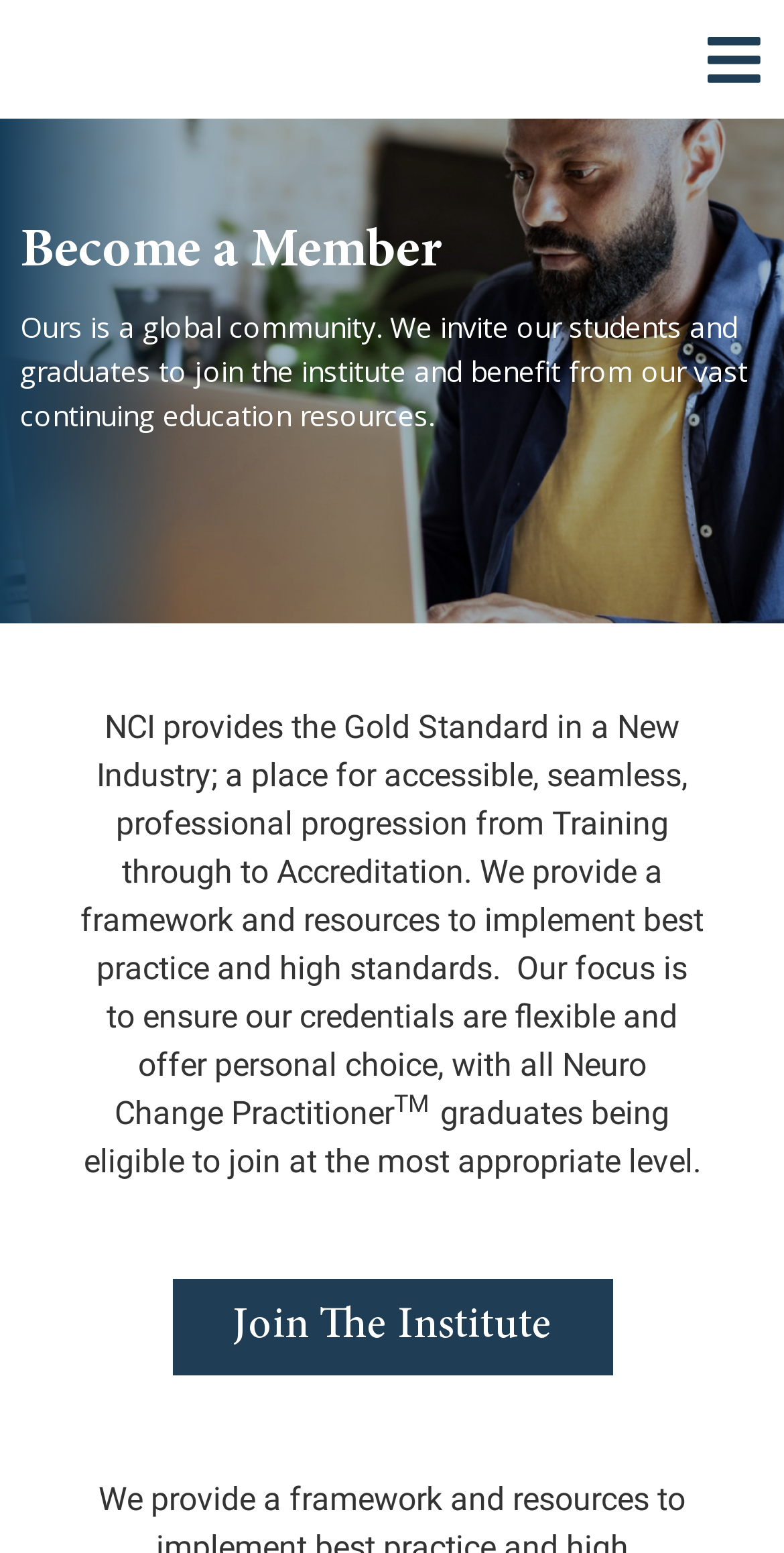Determine the bounding box coordinates of the UI element that matches the following description: "Join The Institute". The coordinates should be four float numbers between 0 and 1 in the format [left, top, right, bottom].

[0.219, 0.823, 0.781, 0.886]